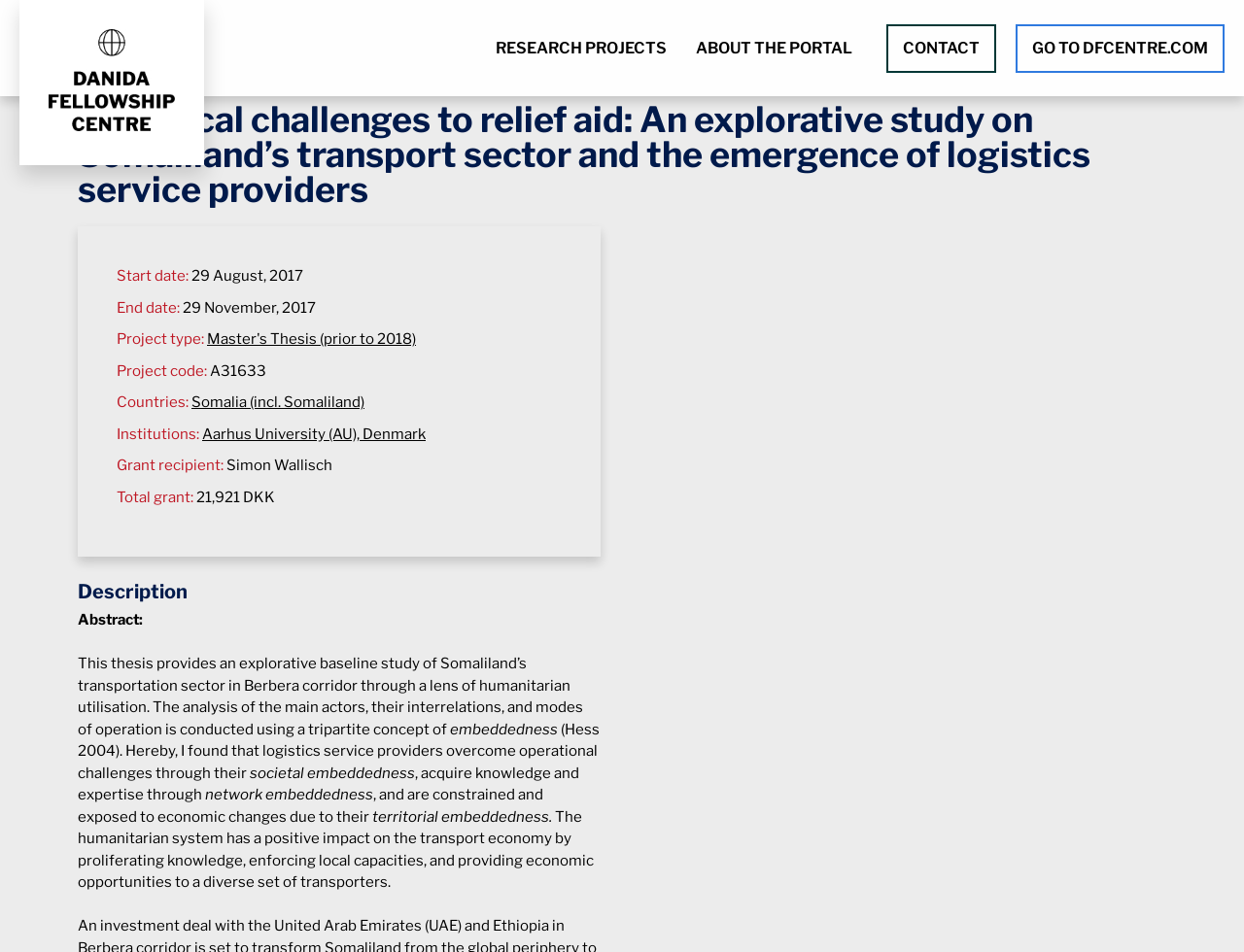Specify the bounding box coordinates (top-left x, top-left y, bottom-right x, bottom-right y) of the UI element in the screenshot that matches this description: About the portal

[0.548, 0.027, 0.697, 0.074]